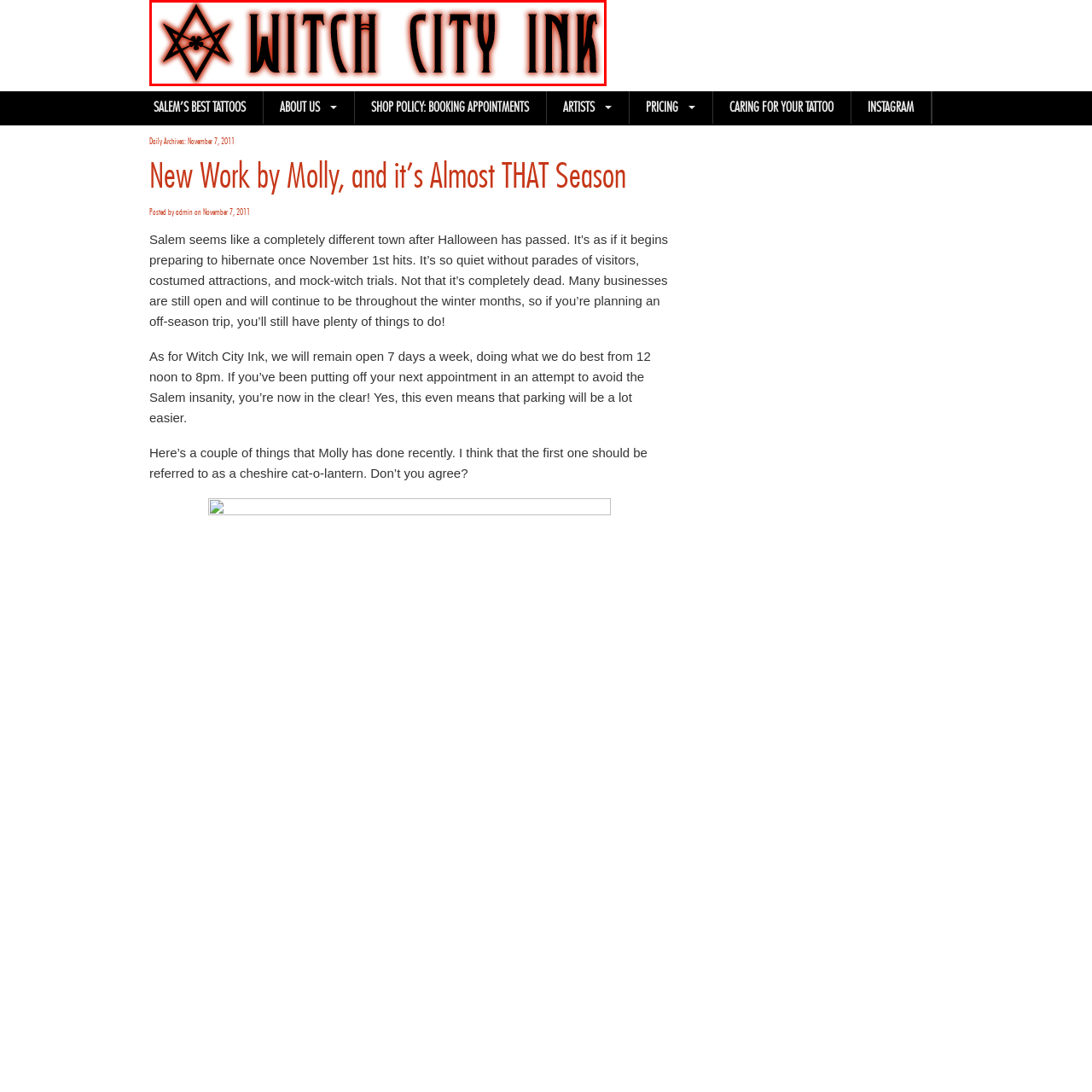Explain the image in the red bounding box with extensive details.

The image showcases the logo for "Witch City Ink," a tattoo studio highlighted in a blog post dated November 7, 2011. The logo features a striking design that includes a star and intricate lettering, predominantly in a dark red and black color scheme, evoking a mystical and edgy aesthetic. This logo serves as a visual representation of the studio's identity, emphasizing its connection to the artistic and cultural themes often associated with Salem, a city known for its rich history and associations with witchcraft. The accompanying text on the webpage provides insights into the studio's offerings and its commitment to keeping business thriving throughout the seasons.